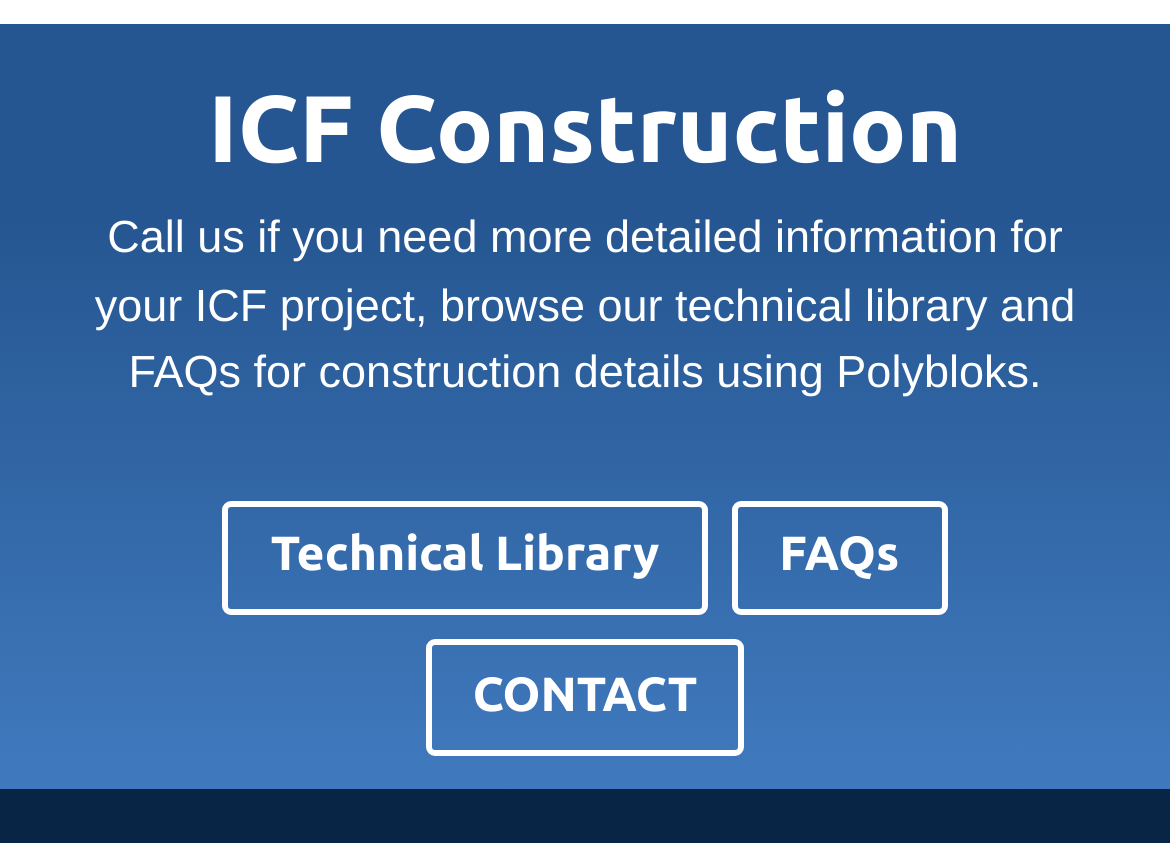Find the bounding box coordinates for the HTML element described as: "FAQs". The coordinates should consist of four float values between 0 and 1, i.e., [left, top, right, bottom].

[0.625, 0.592, 0.81, 0.729]